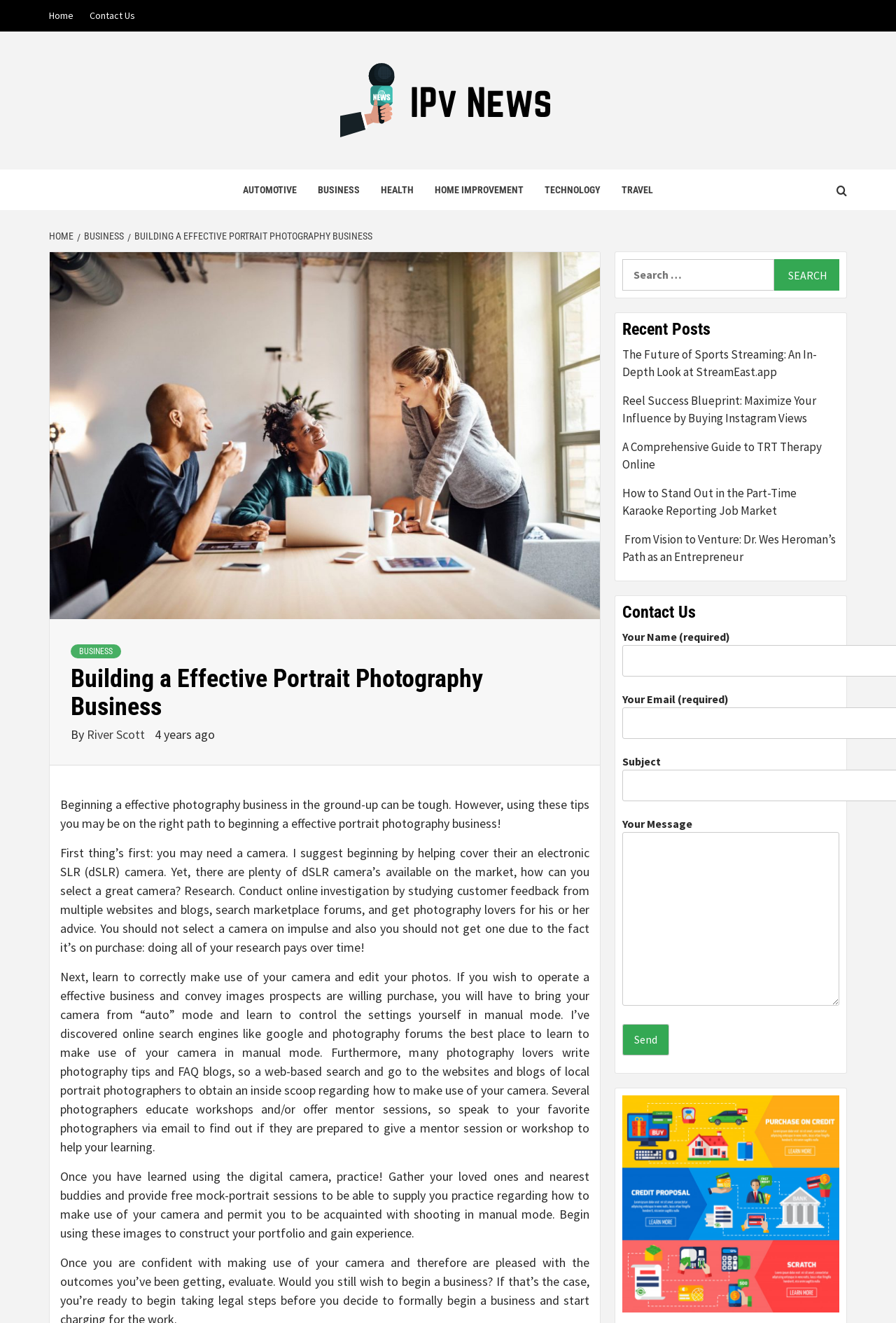What is the main topic of this webpage?
Please provide a comprehensive answer based on the information in the image.

Based on the webpage content, the main topic is about building a effective portrait photography business, which is evident from the heading 'Building a Effective Portrait Photography Business' and the subsequent paragraphs providing tips and advice on how to start and run a successful portrait photography business.